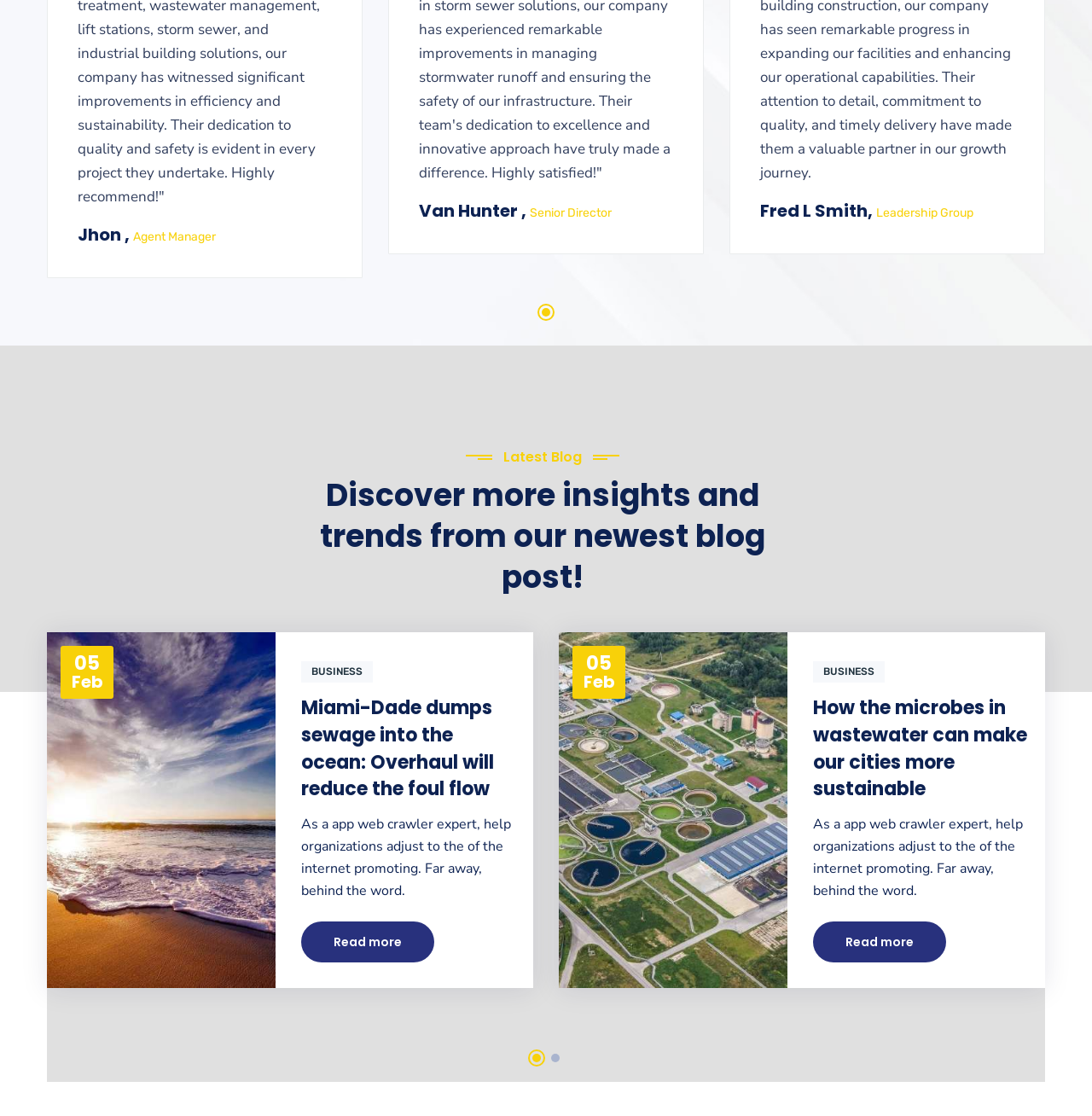Identify the bounding box for the described UI element: "Read more".

[0.744, 0.826, 0.866, 0.863]